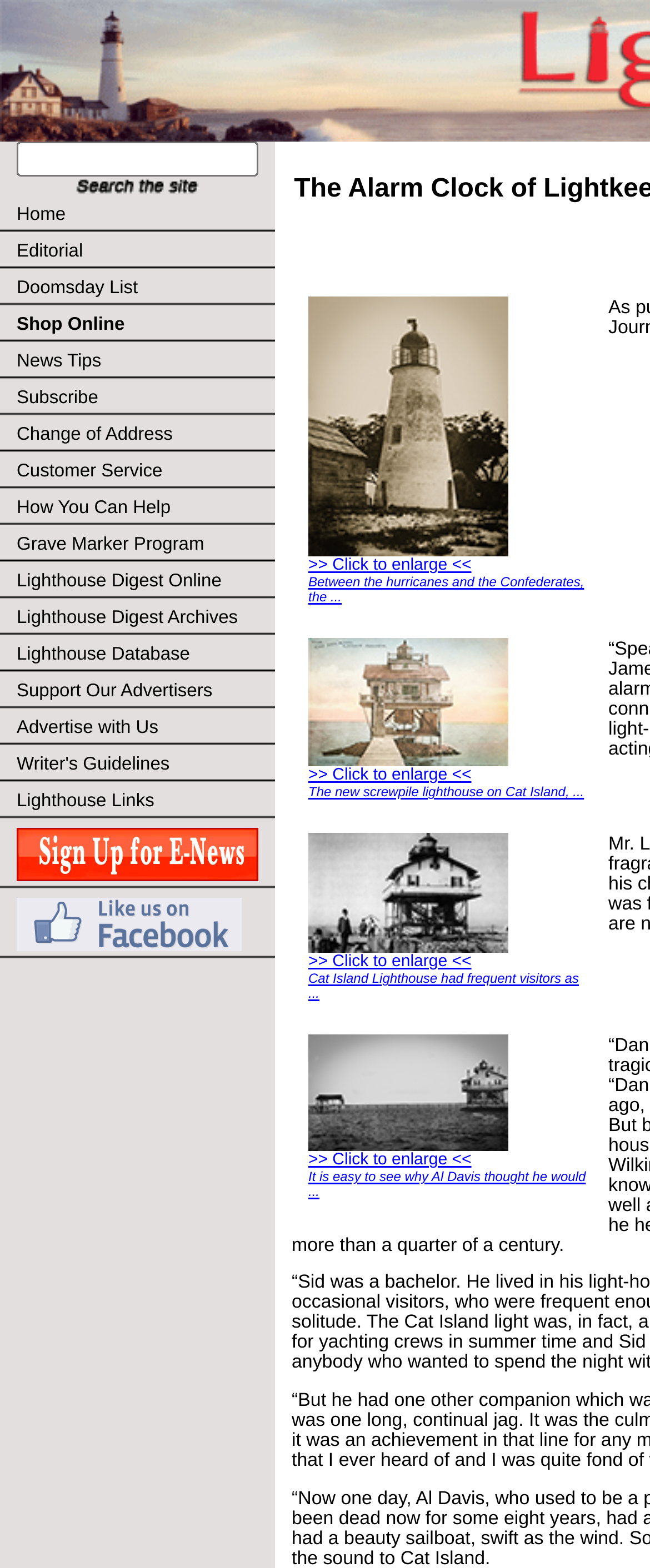Elaborate on the different components and information displayed on the webpage.

This webpage is about Lighthouses and Lighthouse Digest. At the top, there is a search bar with a "Search" button next to it. Below the search bar, there is a row of links including "Home", "Editorial", "Doomsday List", "Shop Online", and many others. 

To the right of the links, there are four sections, each containing a table with a picture and some text. The text describes a lighthouse, and there is a link to enlarge the picture. The pictures are positioned above the corresponding text. The four sections are stacked vertically, with the first one at the top and the last one at the bottom.